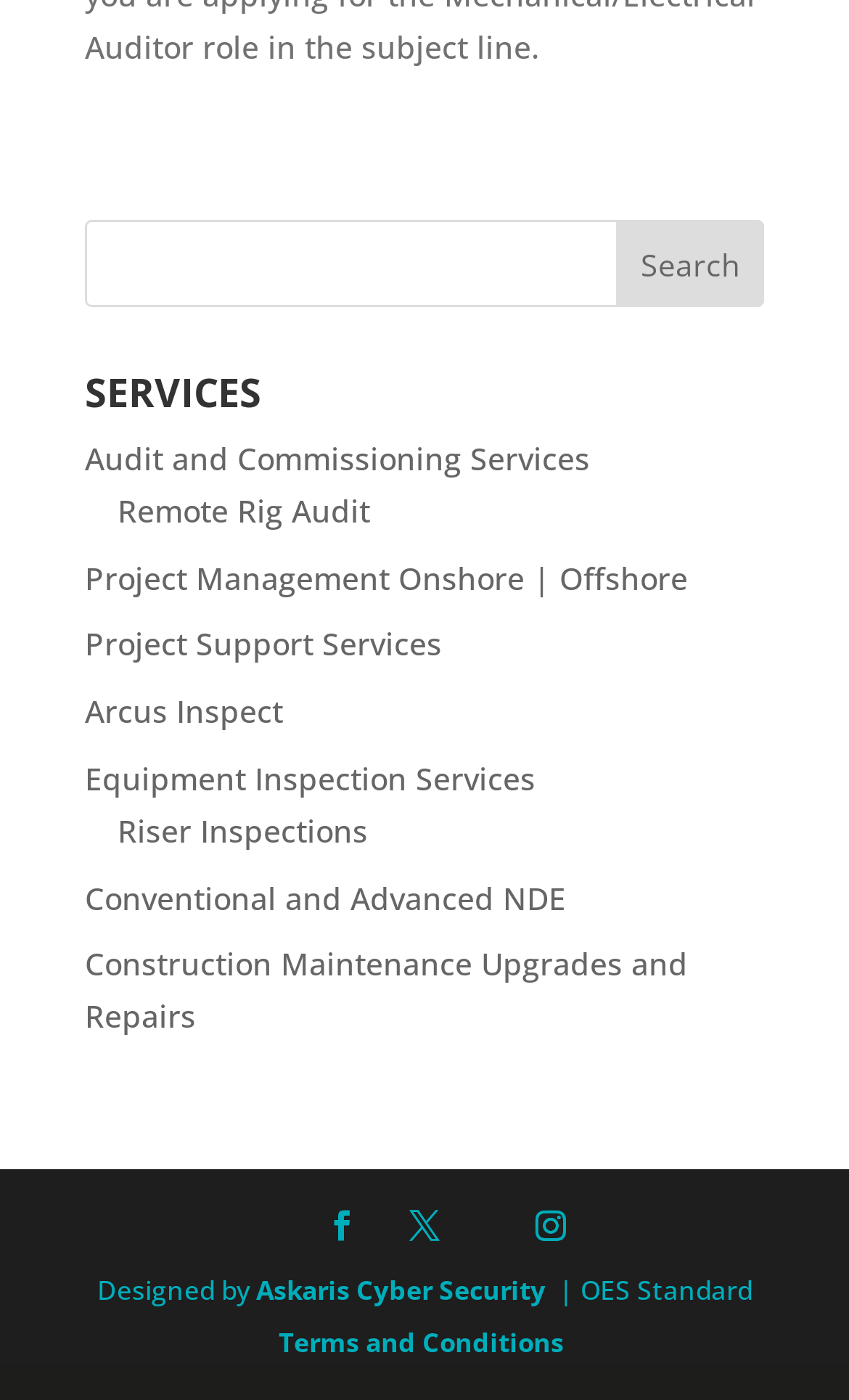Please provide a one-word or short phrase answer to the question:
What is the last link on the webpage?

Terms and Conditions